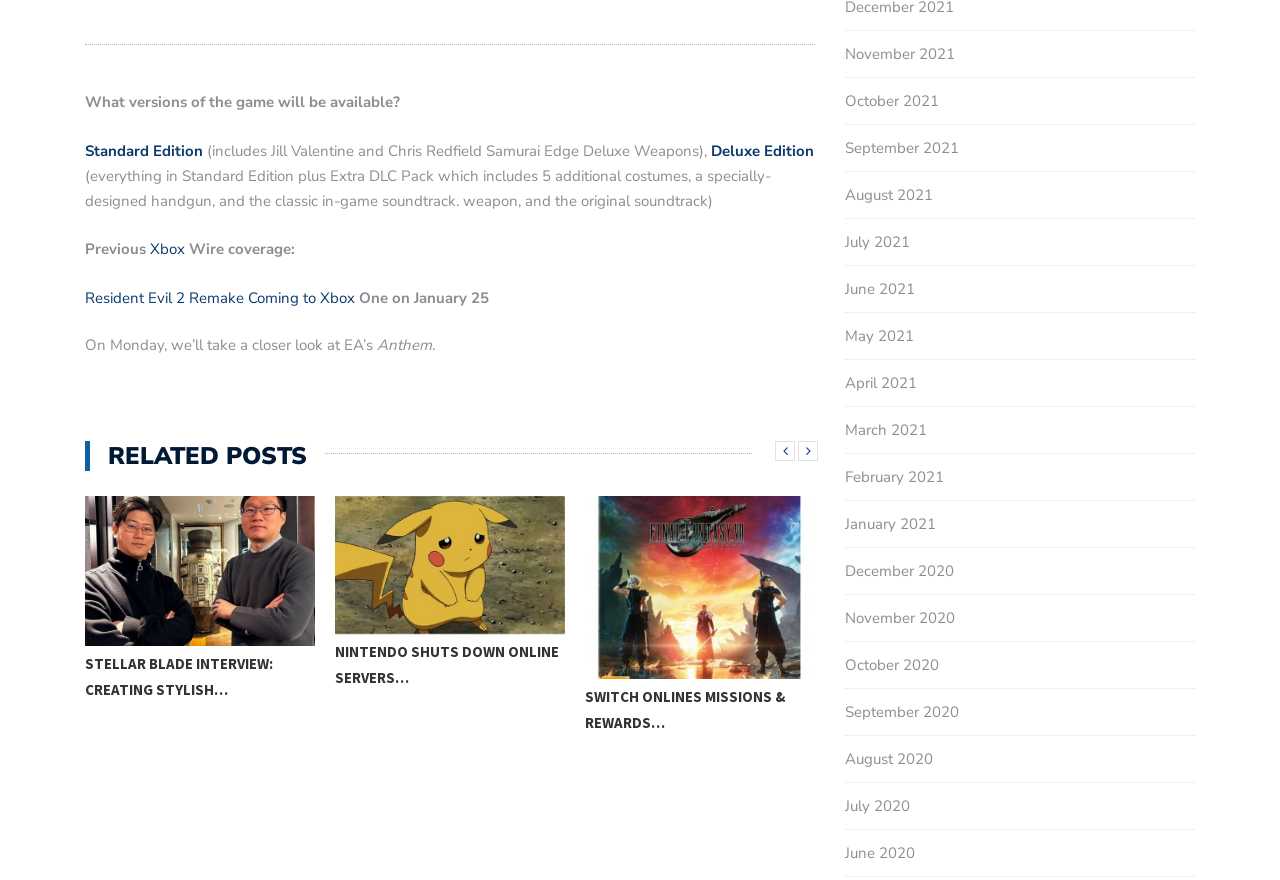Please study the image and answer the question comprehensively:
What is the release date of the game mentioned?

The webpage mentions the release date of the game as 'One on January 25' which indicates that the game will be released on January 25.